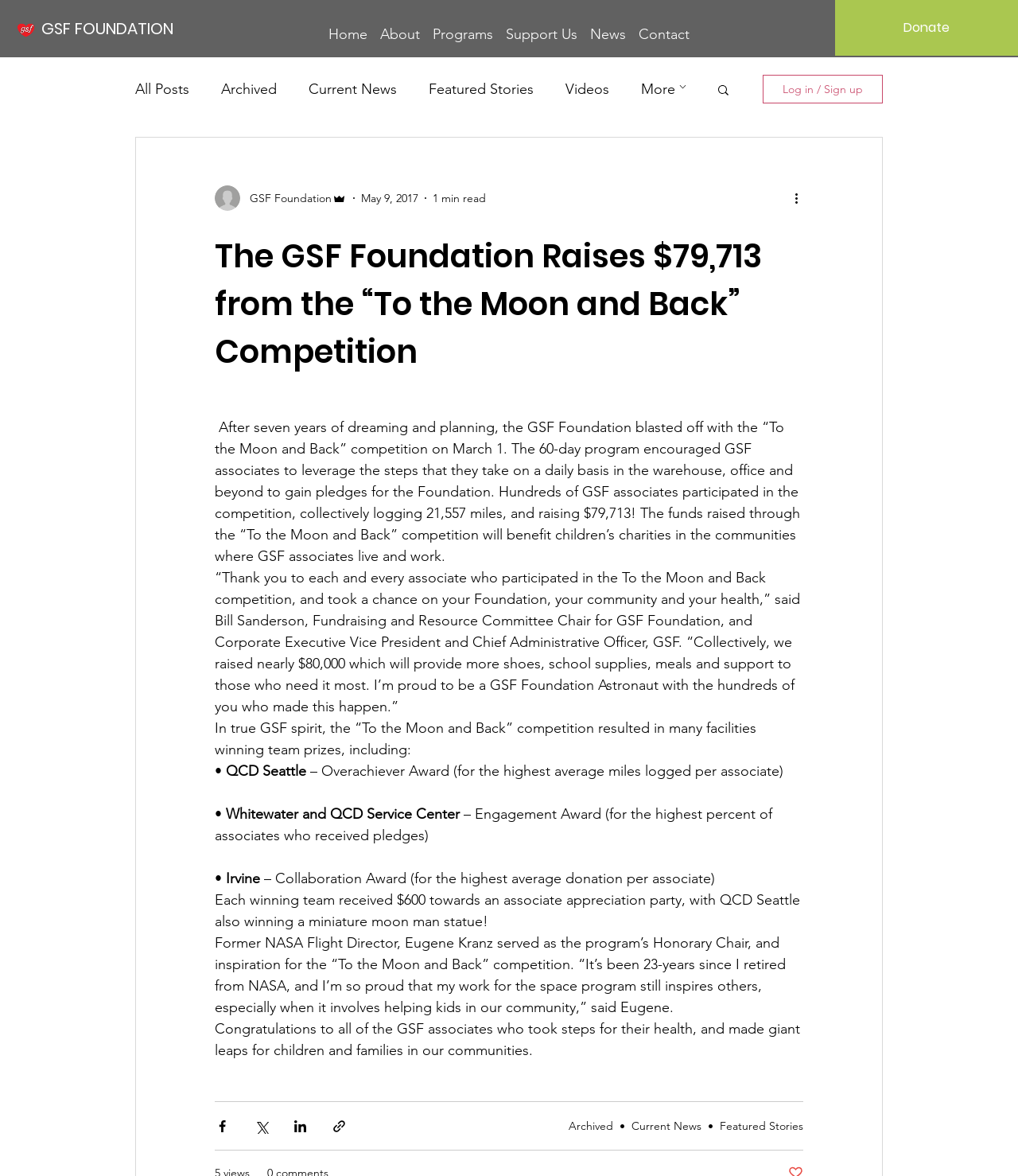From the element description Donate, predict the bounding box coordinates of the UI element. The coordinates must be specified in the format (top-left x, top-left y, bottom-right x, bottom-right y) and should be within the 0 to 1 range.

[0.82, 0.0, 1.0, 0.047]